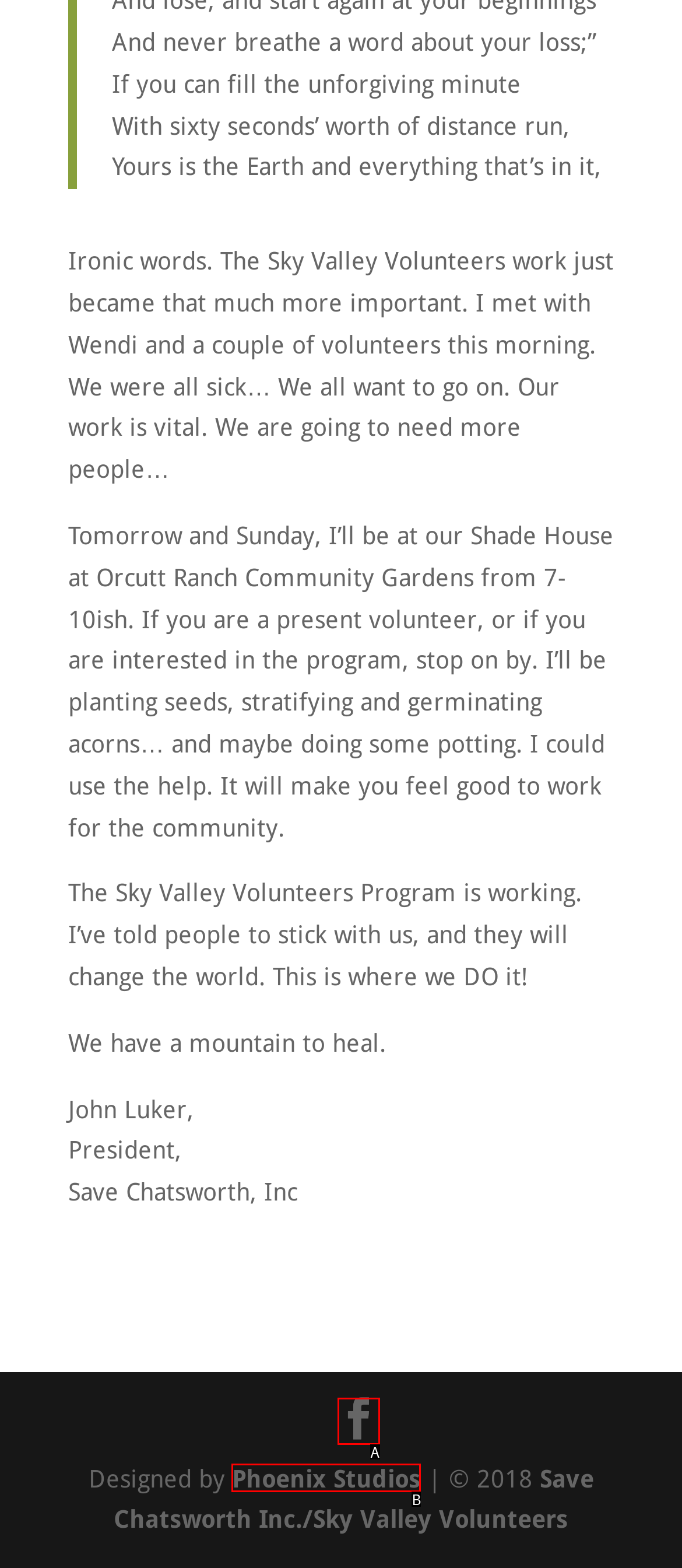Tell me the letter of the HTML element that best matches the description: Phoenix Studios from the provided options.

B